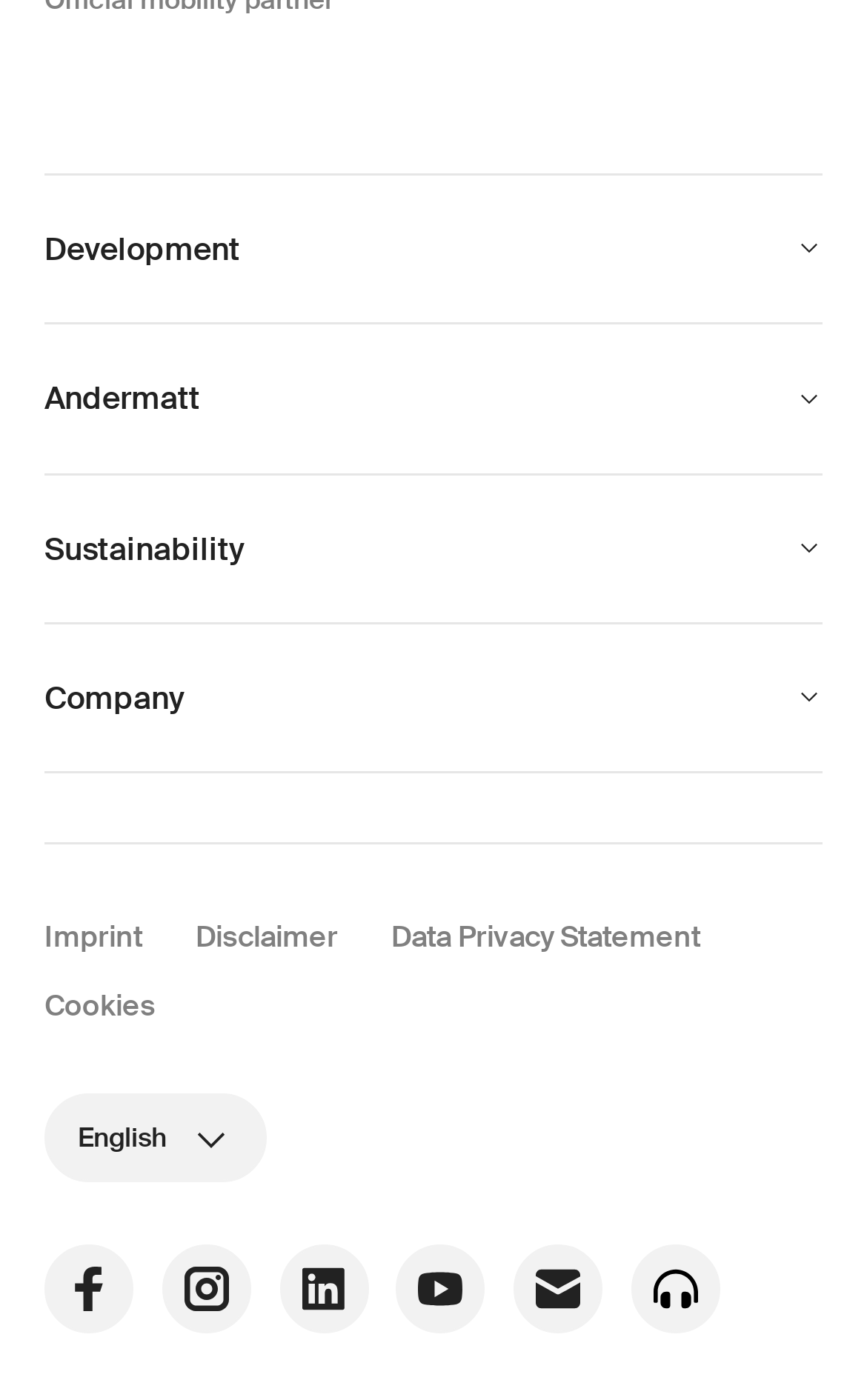Answer the question briefly using a single word or phrase: 
How many images are there on the webpage?

11